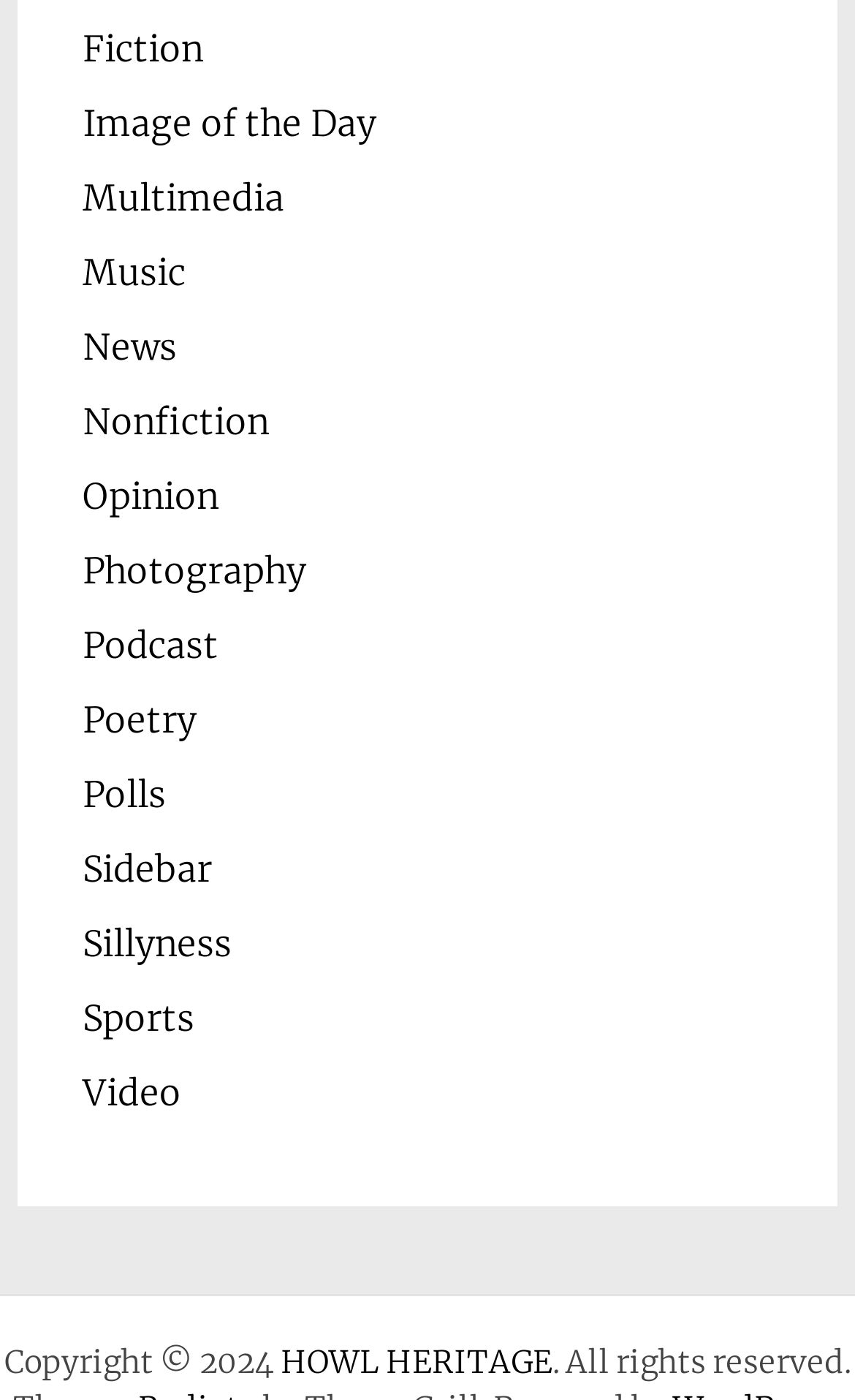Find the bounding box coordinates for the element that must be clicked to complete the instruction: "Explore Multimedia". The coordinates should be four float numbers between 0 and 1, indicated as [left, top, right, bottom].

[0.097, 0.125, 0.333, 0.156]